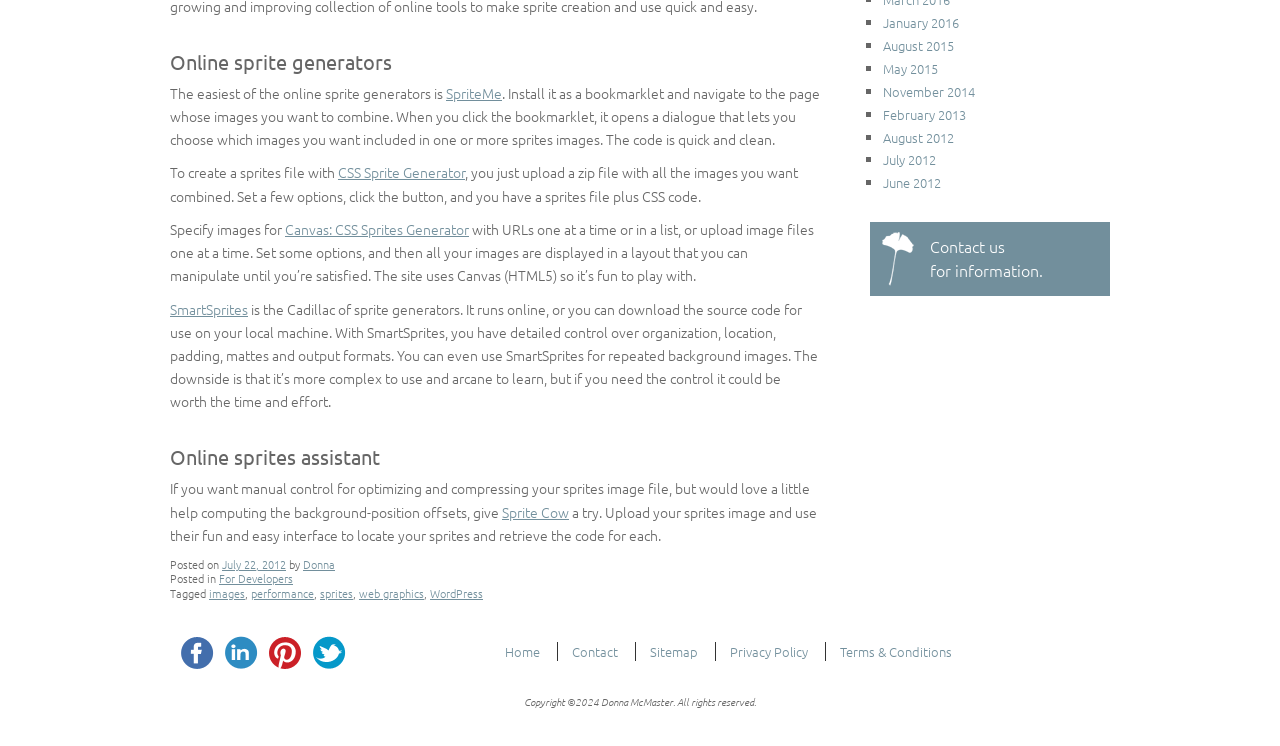Provide the bounding box coordinates of the UI element that matches the description: "parent_node: Name * name="wpforms[fields][0]" placeholder="Name"".

None